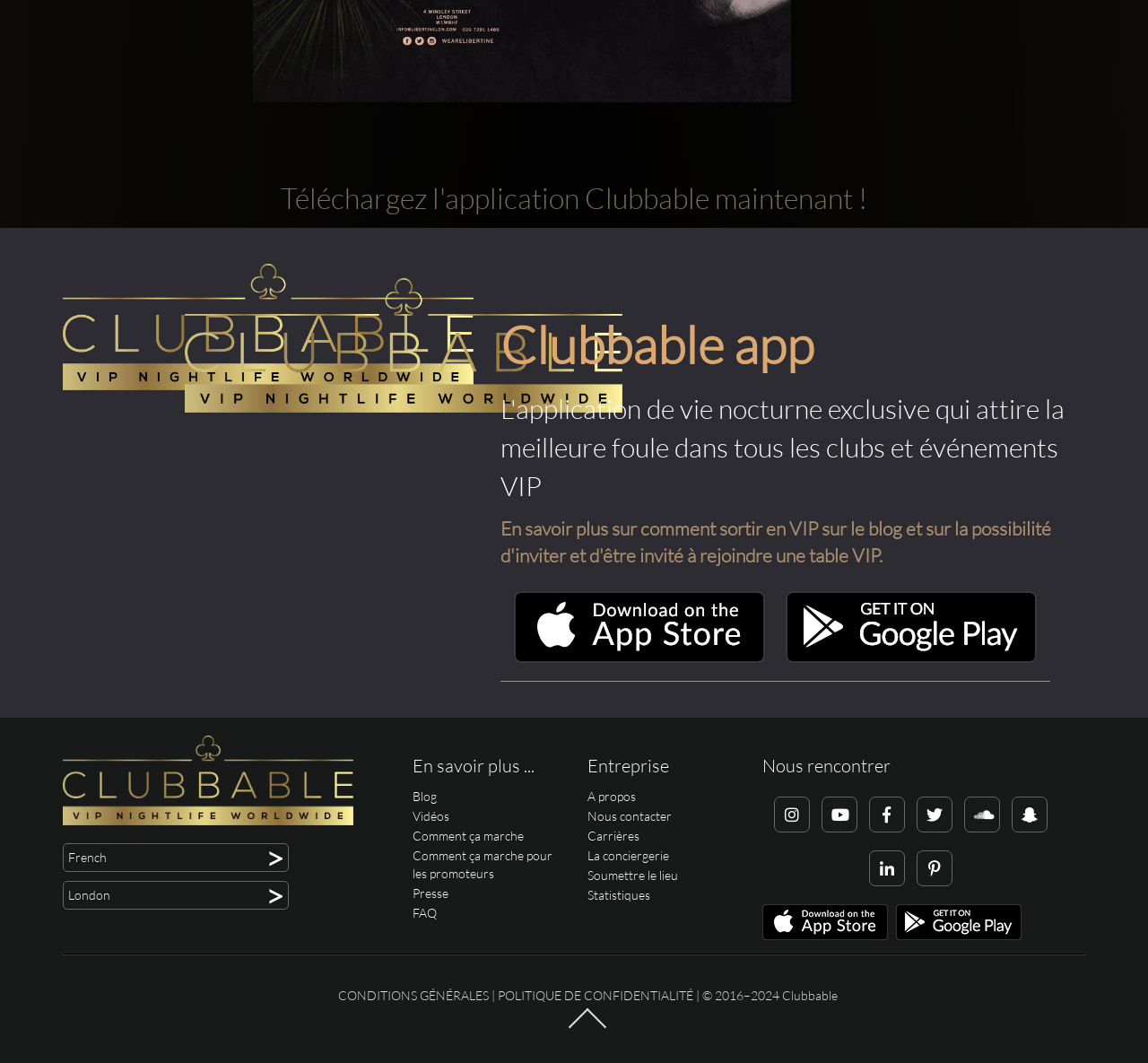Please identify the bounding box coordinates for the region that you need to click to follow this instruction: "View posts from August 2022".

None